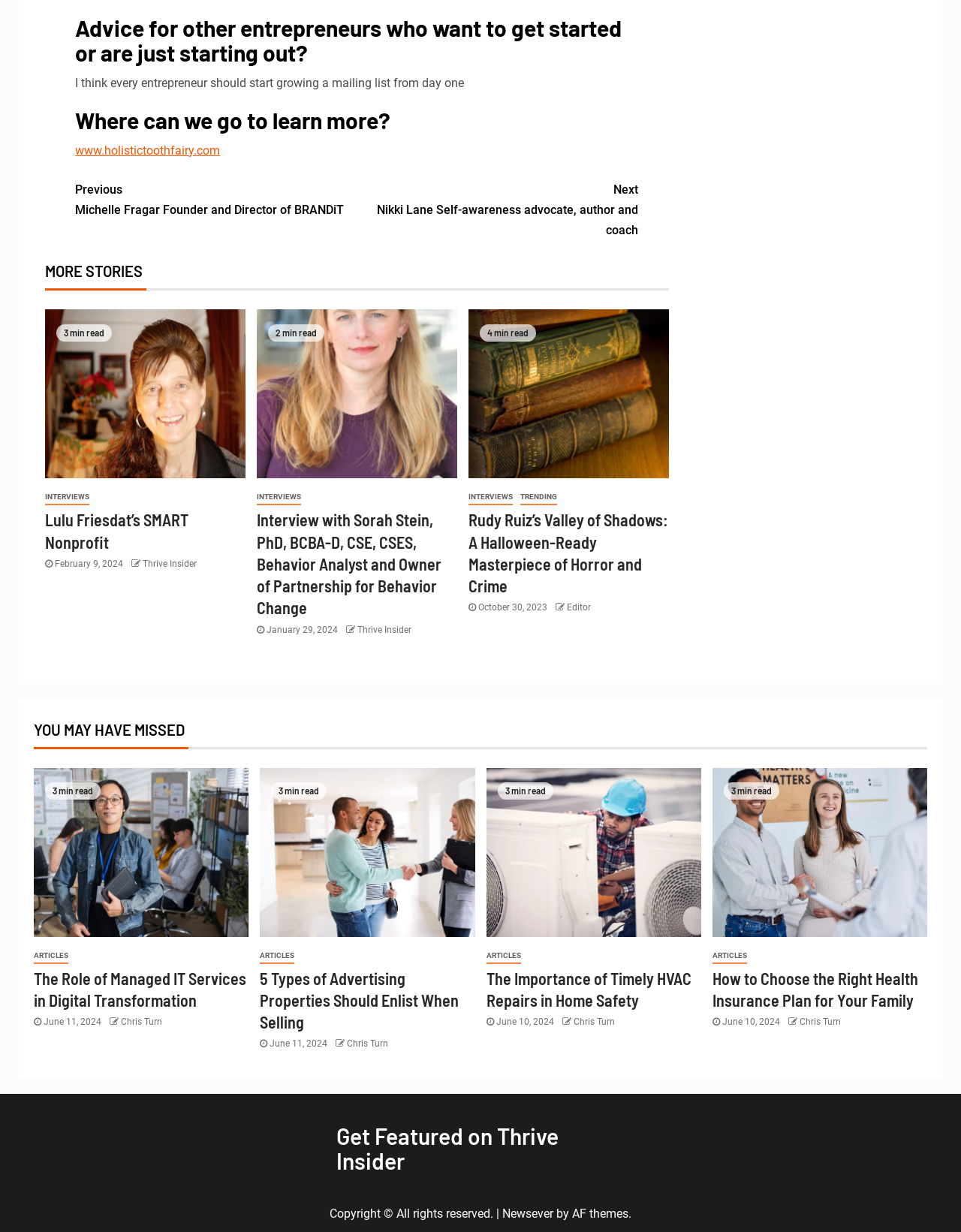Please specify the bounding box coordinates in the format (top-left x, top-left y, bottom-right x, bottom-right y), with all values as floating point numbers between 0 and 1. Identify the bounding box of the UI element described by: Chris Turn

[0.126, 0.825, 0.169, 0.834]